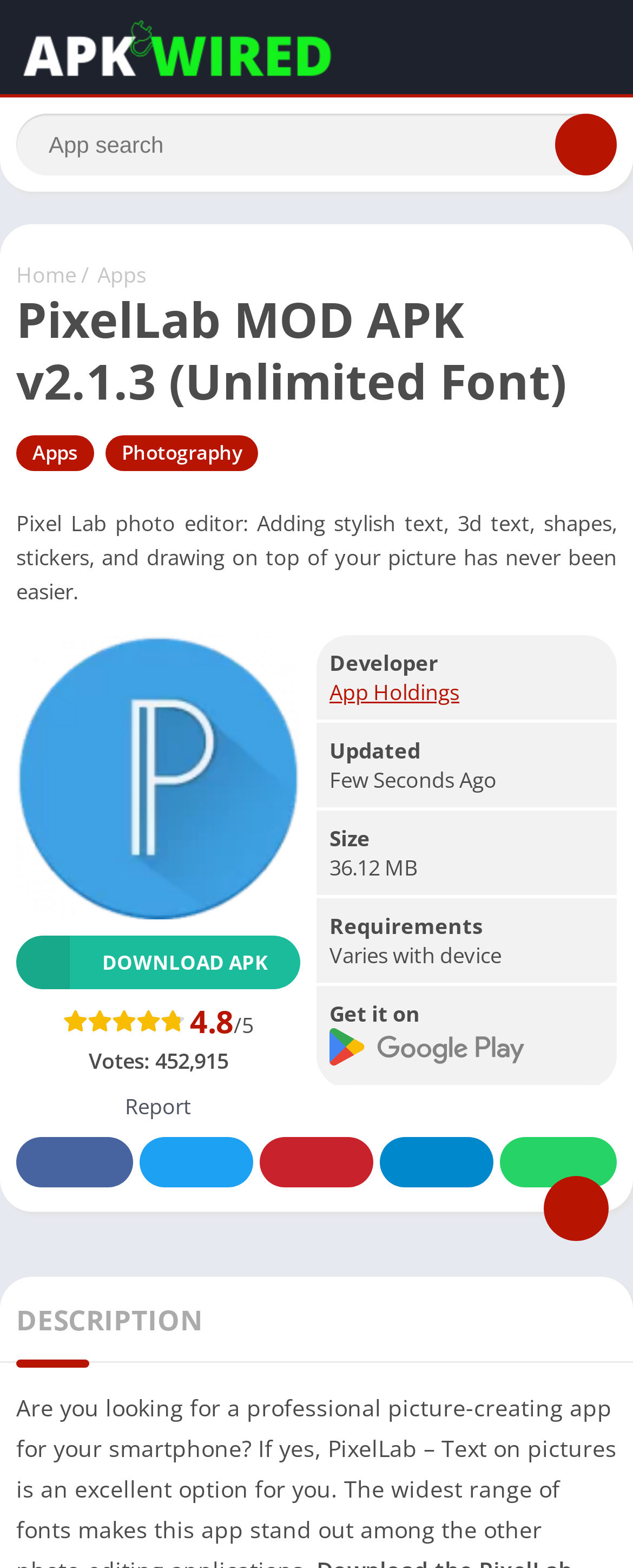Kindly determine the bounding box coordinates for the clickable area to achieve the given instruction: "Visit Home page".

[0.026, 0.165, 0.121, 0.184]